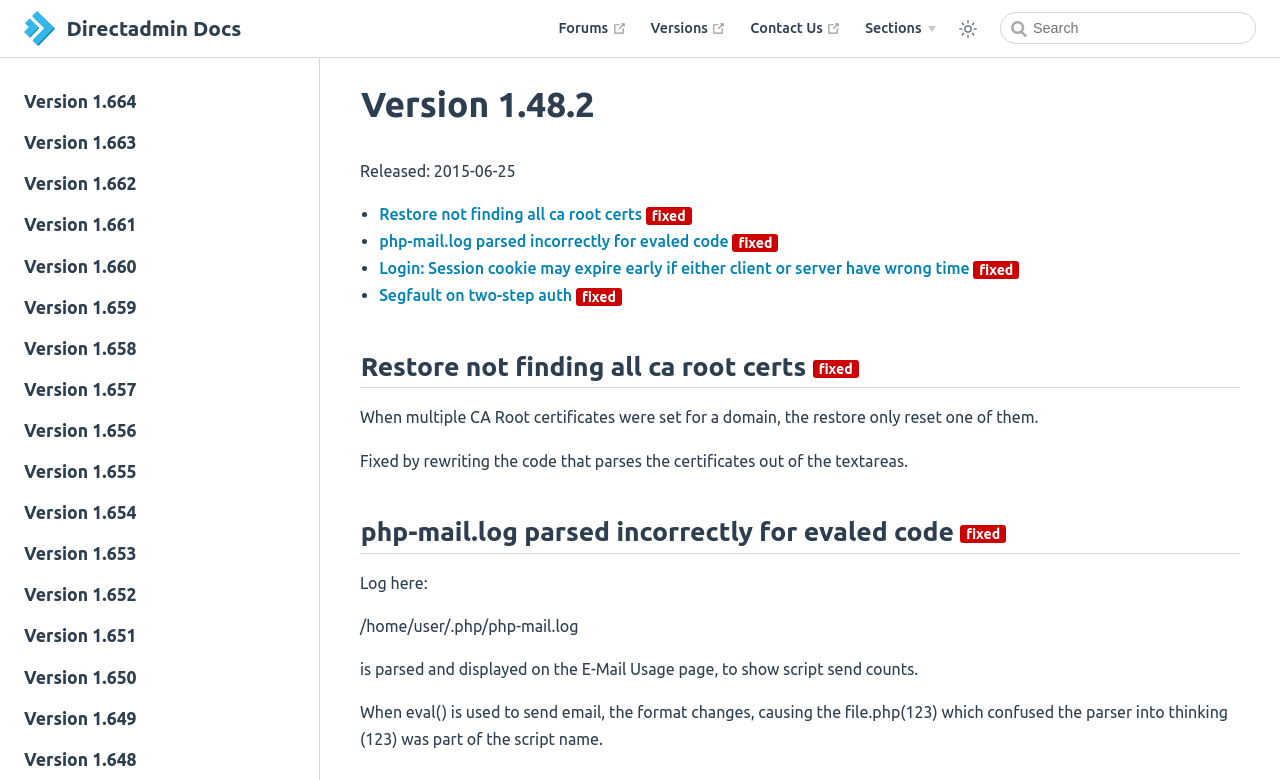How many fixed issues are listed in the 'Released' section?
Answer with a single word or short phrase according to what you see in the image.

4